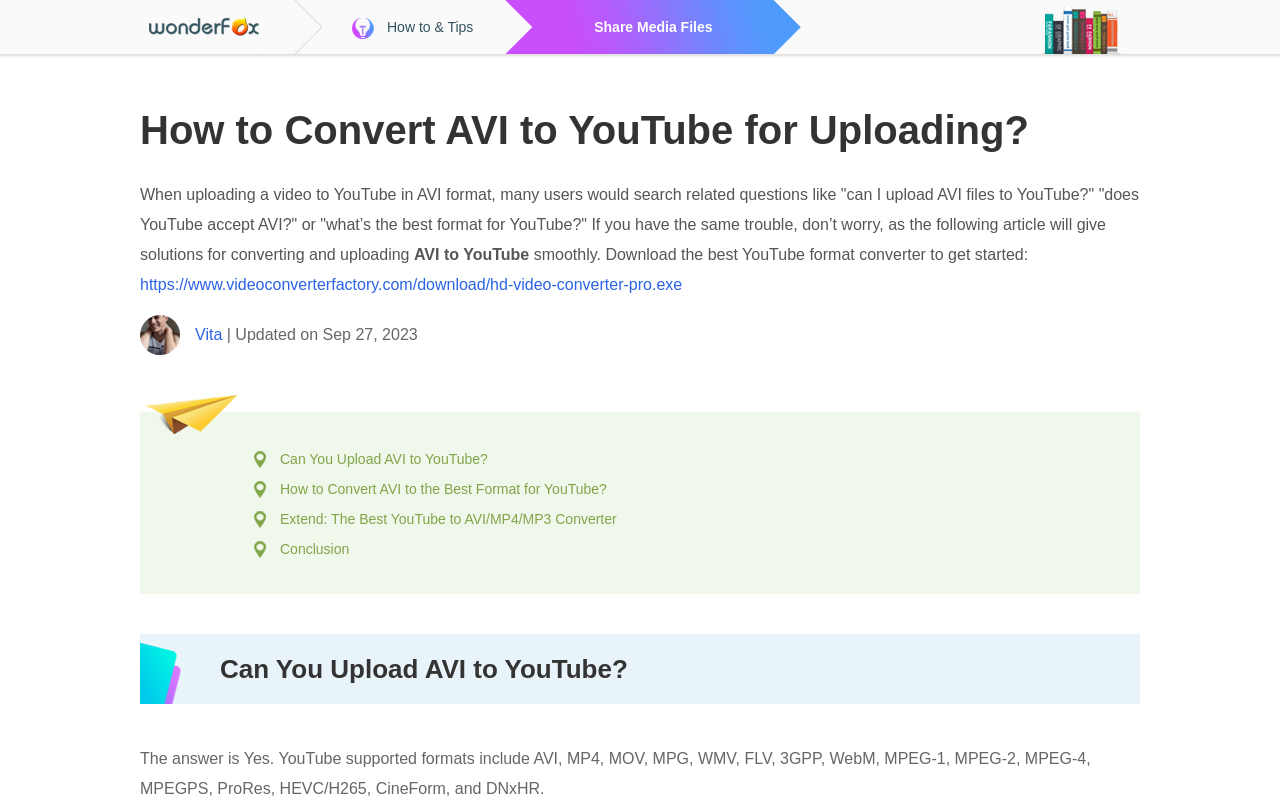Given the element description Conclusion, specify the bounding box coordinates of the corresponding UI element in the format (top-left x, top-left y, bottom-right x, bottom-right y). All values must be between 0 and 1.

[0.219, 0.672, 0.273, 0.692]